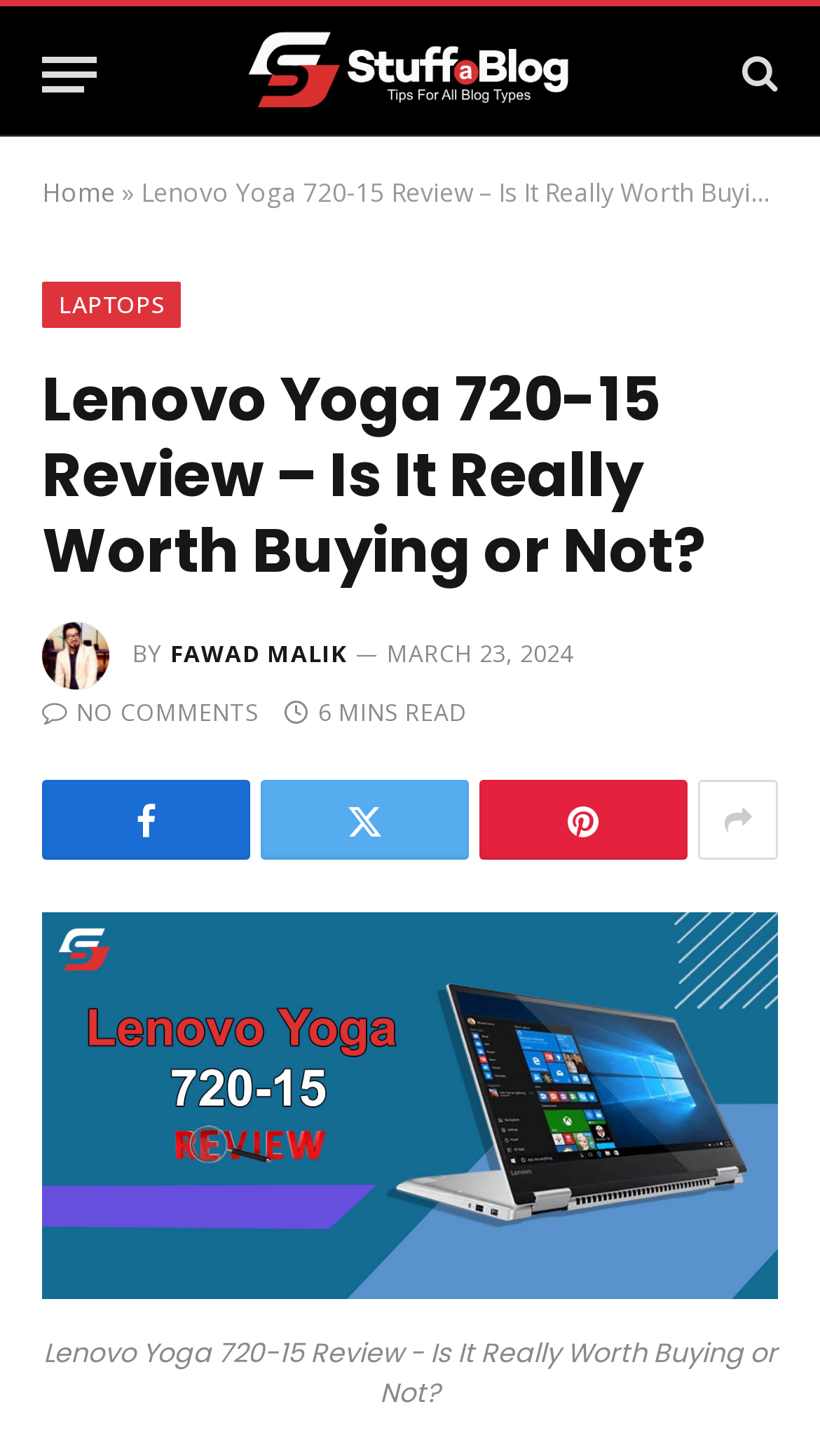Identify and provide the main heading of the webpage.

Lenovo Yoga 720-15 Review – Is It Really Worth Buying or Not?